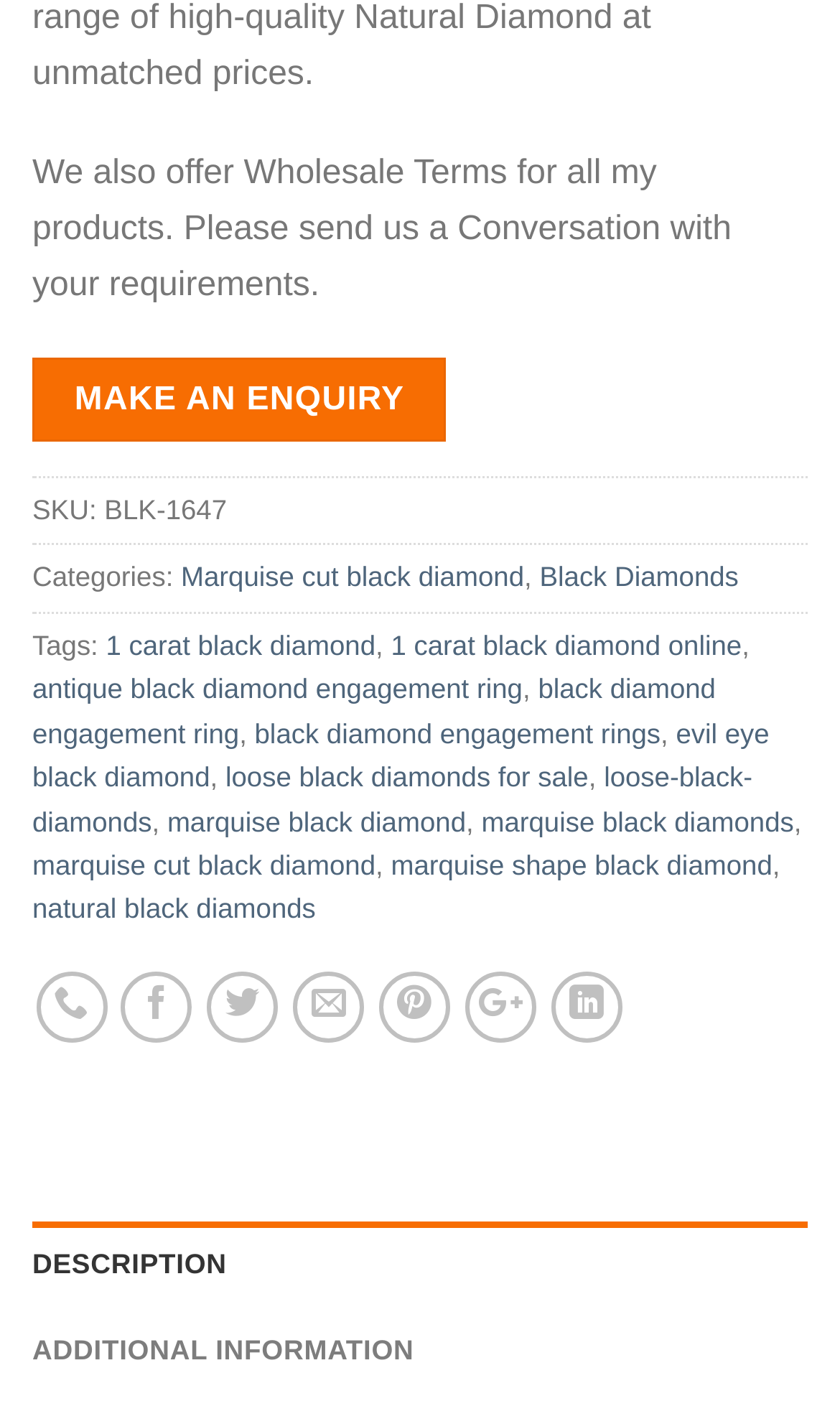How many social media links are present on the webpage? Look at the image and give a one-word or short phrase answer.

6